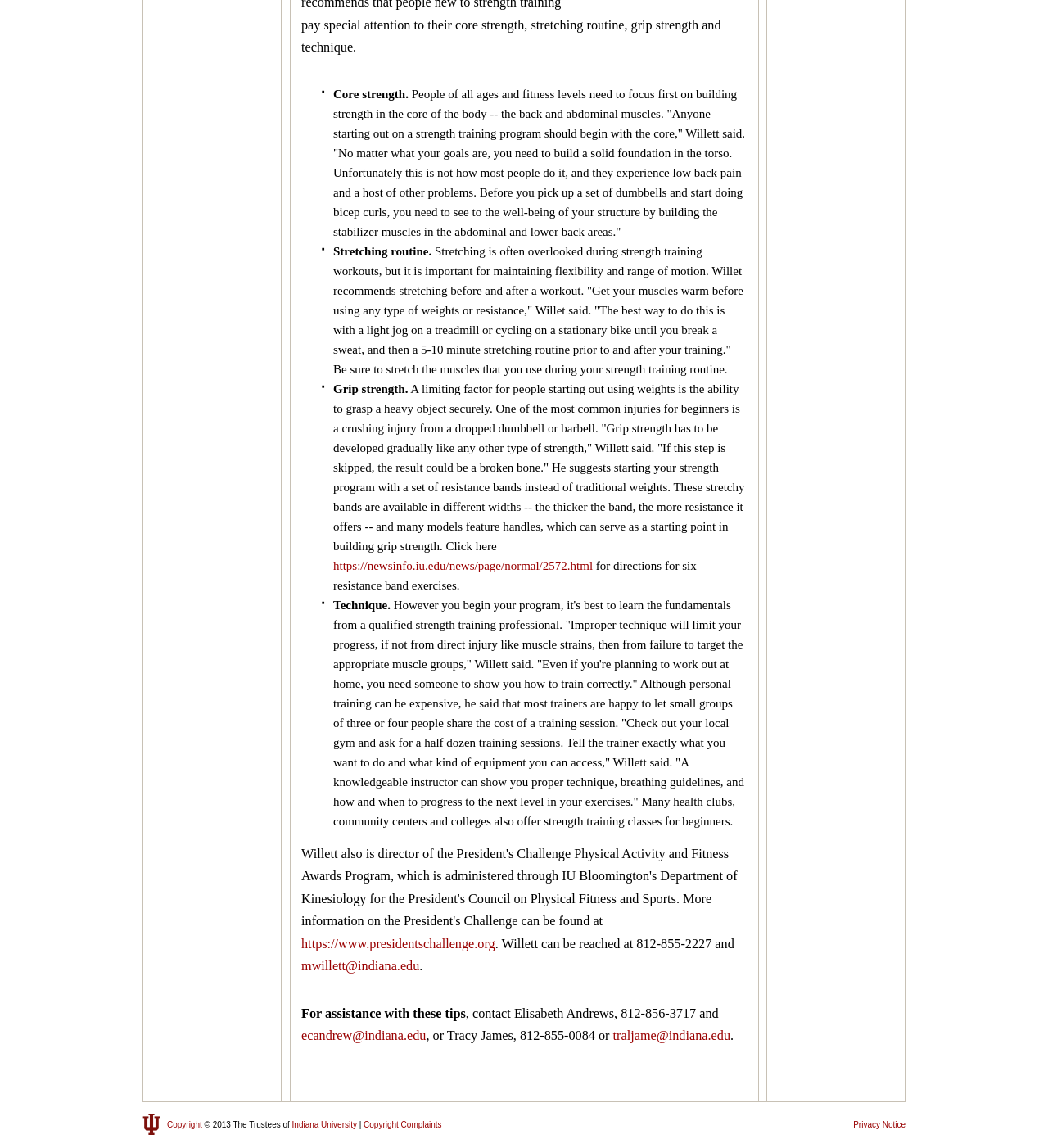Based on the element description Copyright, identify the bounding box of the UI element in the given webpage screenshot. The coordinates should be in the format (top-left x, top-left y, bottom-right x, bottom-right y) and must be between 0 and 1.

[0.159, 0.975, 0.193, 0.983]